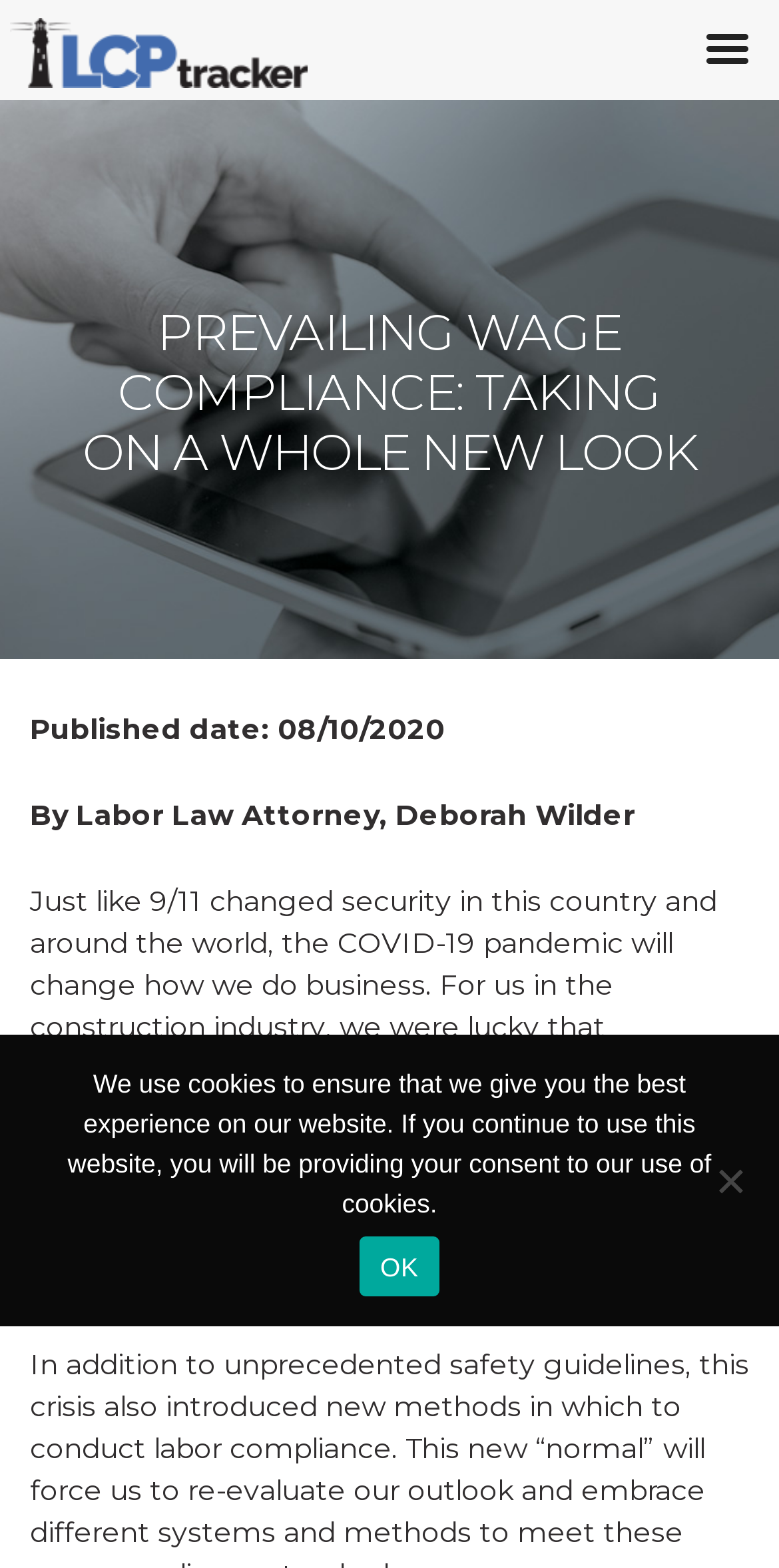Create a detailed narrative of the webpage’s visual and textual elements.

The webpage appears to be a blog post or article discussing the impact of the COVID-19 pandemic on the construction industry. At the top of the page, there is a large image with the title "Prevailing Wage Compliance: Taking on a Whole New Look". Below the image, there is a heading with the same title, taking up most of the width of the page.

Underneath the heading, there are three blocks of text. The first block displays the published date, "08/10/2020", and the author's name, "Labor Law Attorney, Deborah Wilder". The second block is a lengthy paragraph discussing how the COVID-19 pandemic will change the way businesses operate, specifically in the construction industry. The text explains that while disruptions were minimal, new safety protocols were put in place, such as face coverings and safe distancing.

To the top-left of the page, there is a logo for LCPtracker, which is a clickable link. At the bottom of the page, there is a cookie notice dialog box that takes up most of the width of the page. The dialog box contains a message explaining the use of cookies on the website and provides an "OK" button to consent to their use. There is also a "No" option, but it is not a clickable link.